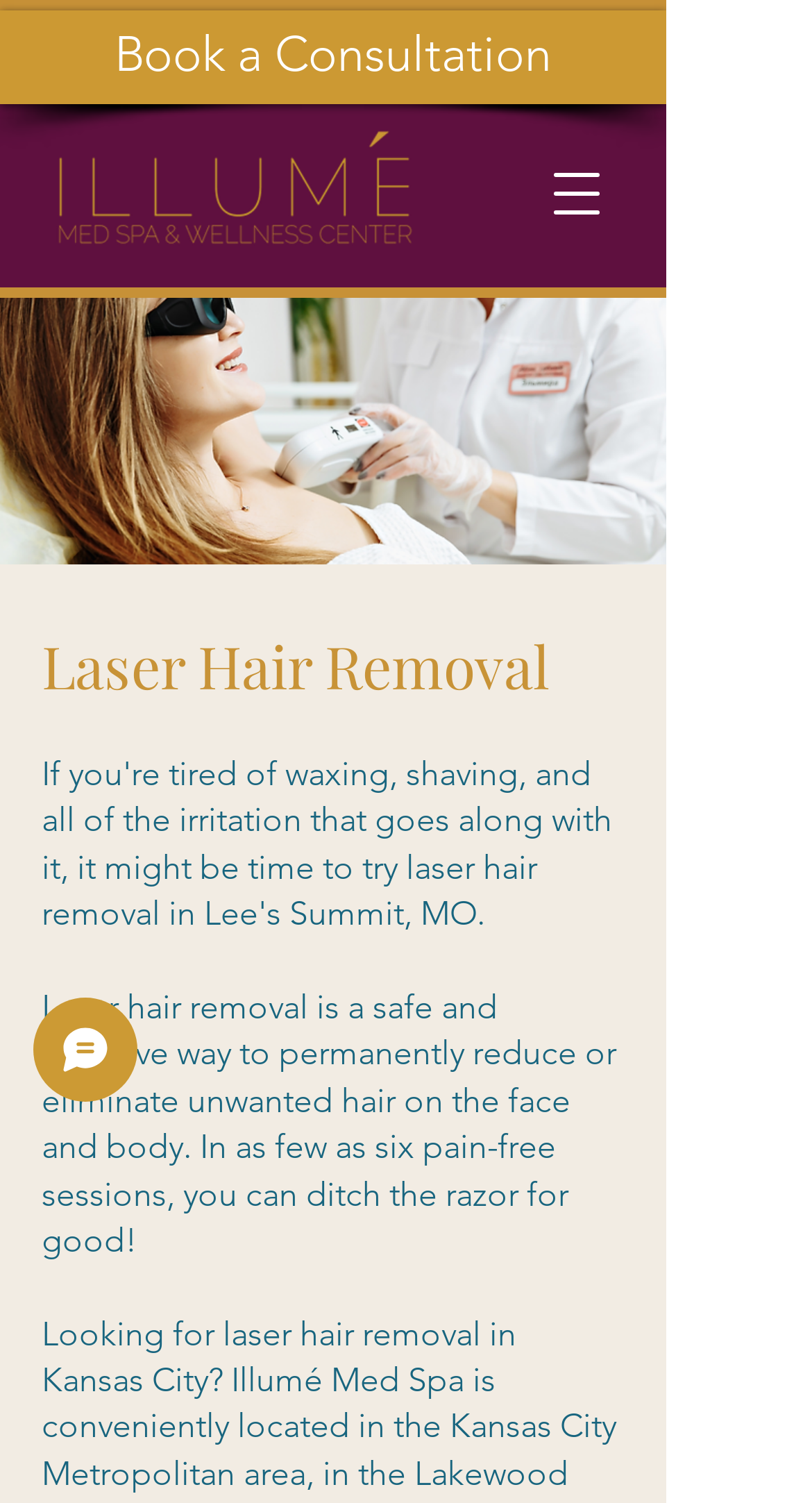What is the function of the 'Chat' button?
Answer the question with a thorough and detailed explanation.

The 'Chat' button is likely used to initiate a chat with the med spa, possibly to ask questions or inquire about their services, as it is a common function of chat buttons on websites.